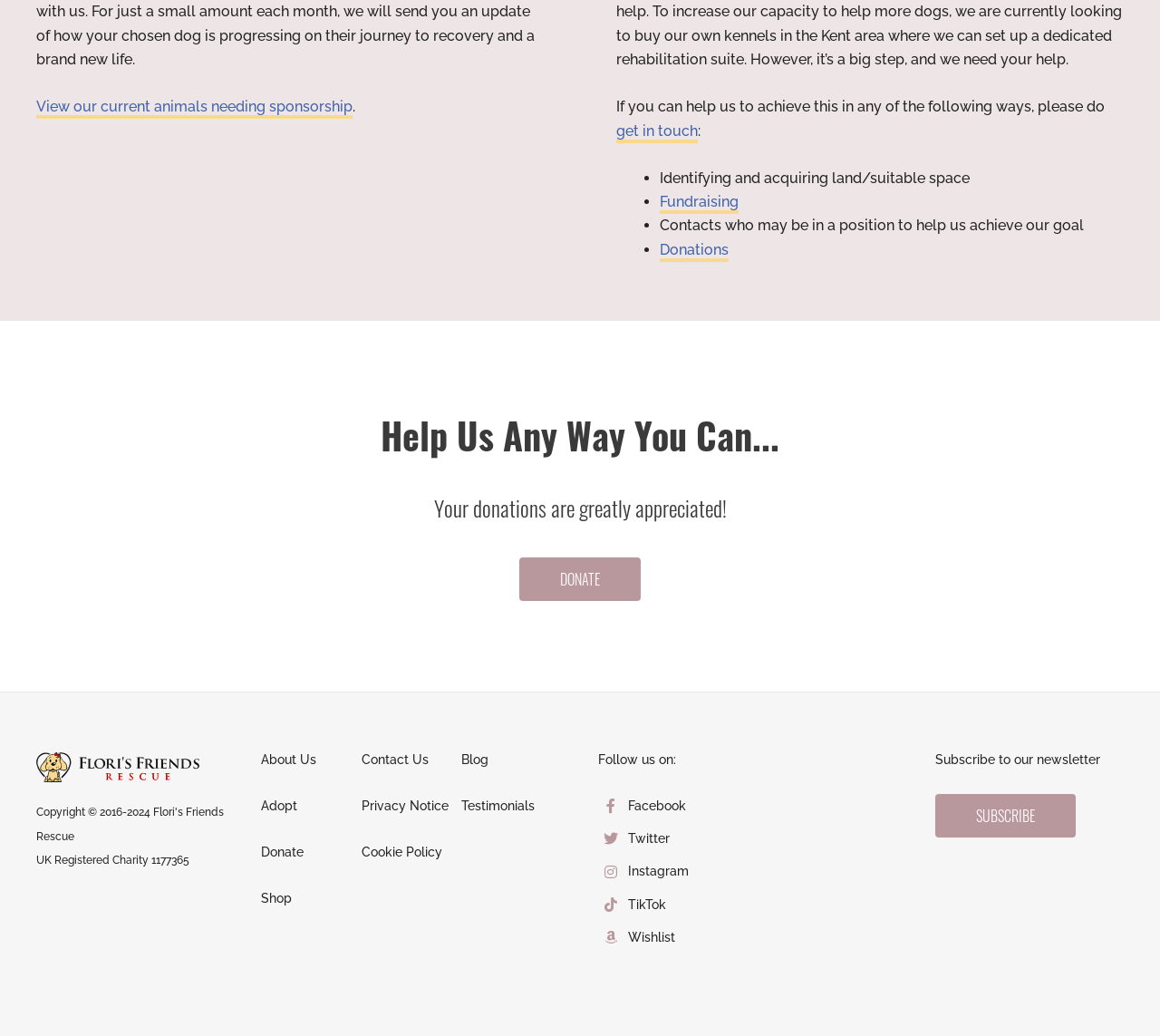Specify the bounding box coordinates of the element's area that should be clicked to execute the given instruction: "Contact Rajnath Singh". The coordinates should be four float numbers between 0 and 1, i.e., [left, top, right, bottom].

None